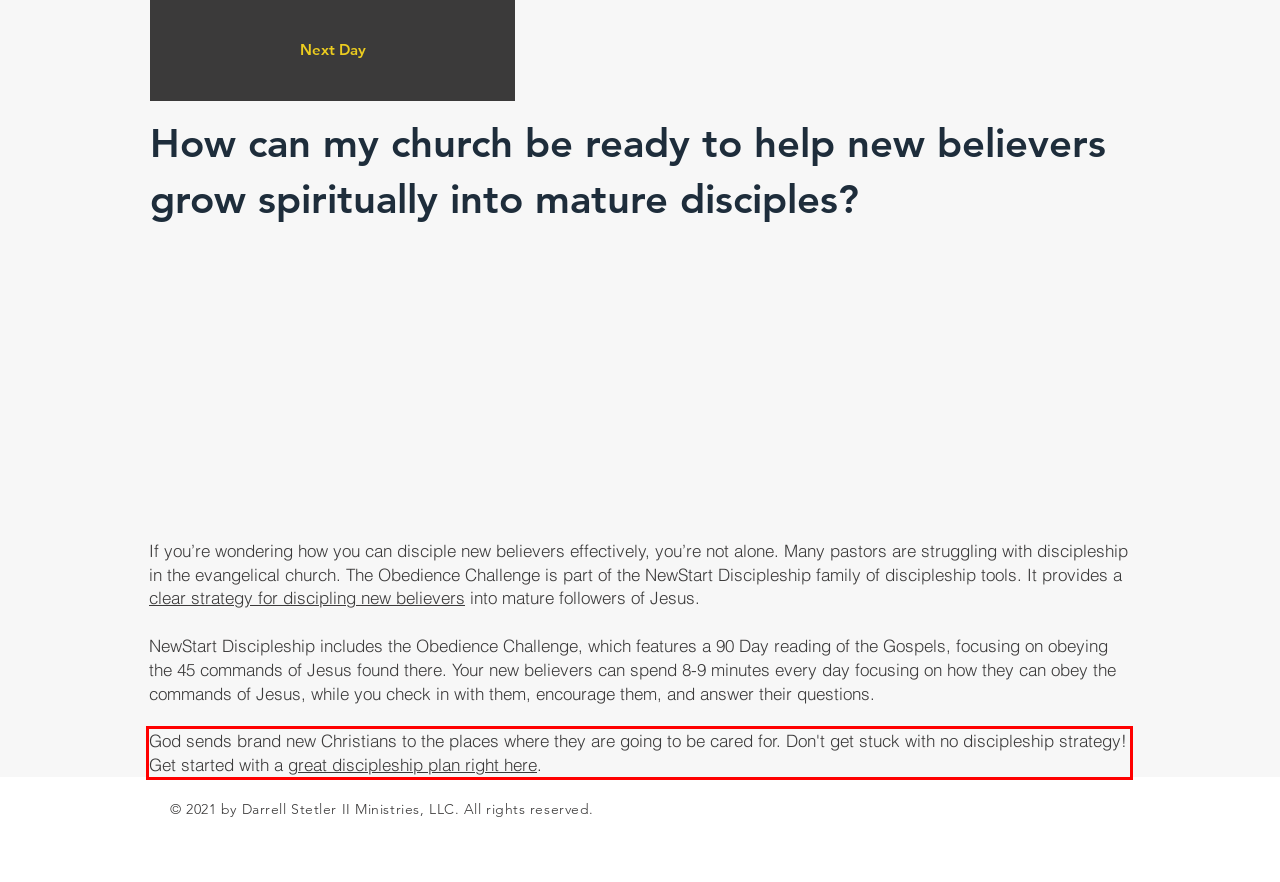Within the screenshot of a webpage, identify the red bounding box and perform OCR to capture the text content it contains.

God sends brand new Christians to the places where they are going to be cared for. Don't get stuck with no discipleship strategy! Get started with a great discipleship plan right here.